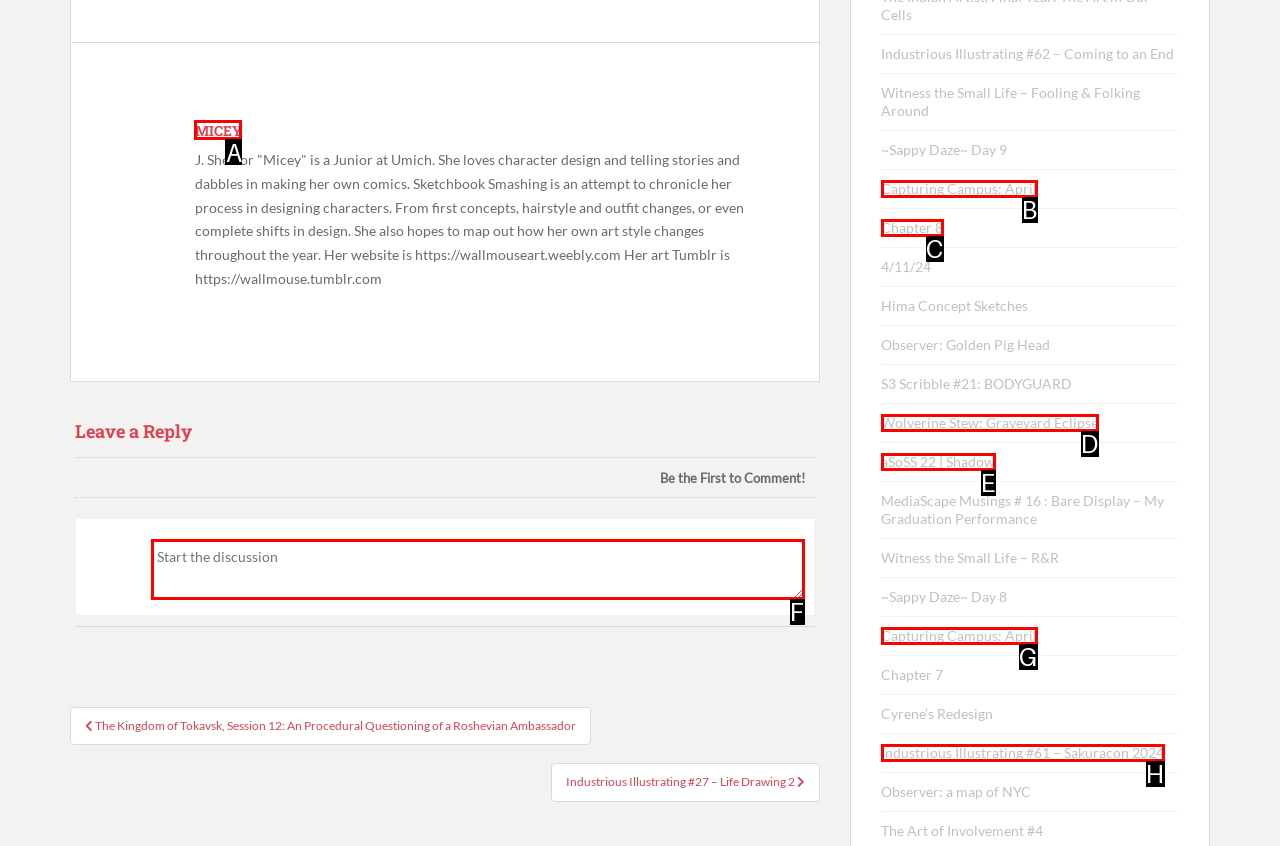Which HTML element should be clicked to perform the following task: Click on the link to MICEY's website
Reply with the letter of the appropriate option.

A